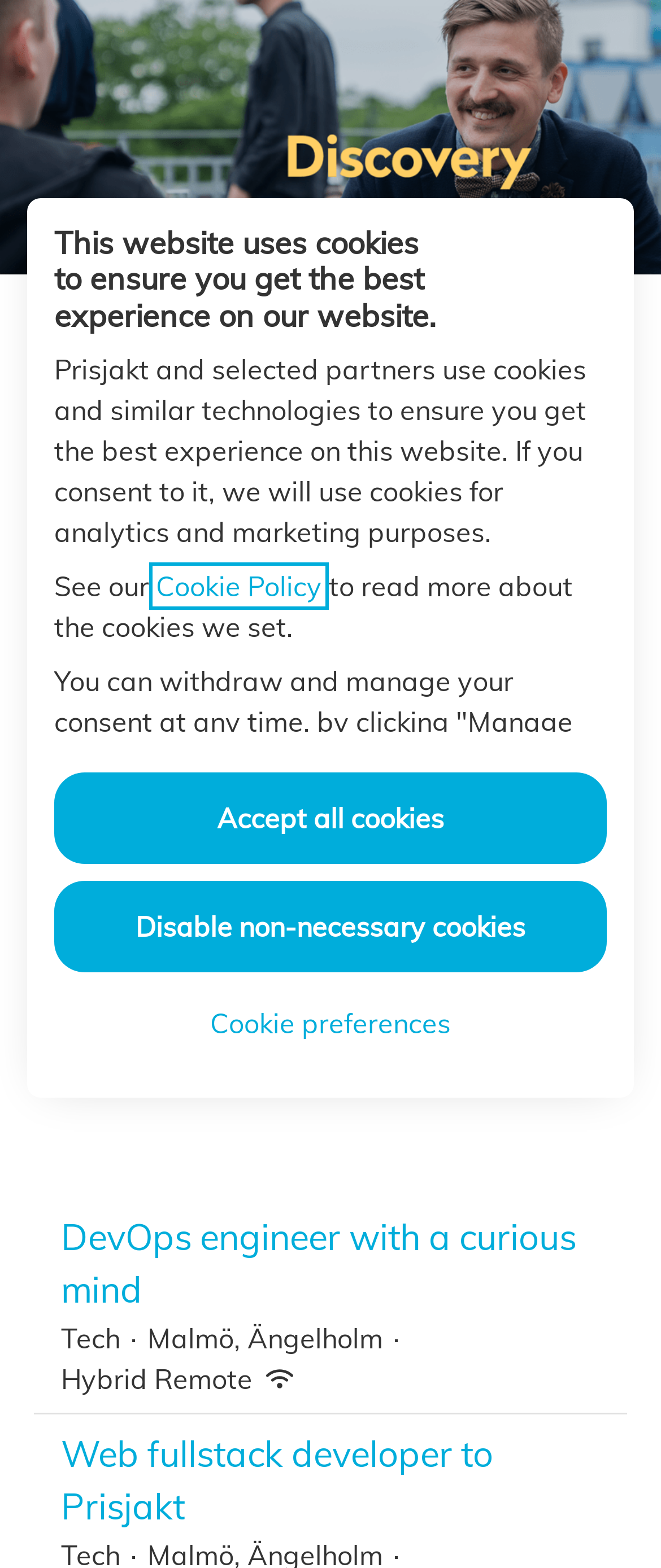Analyze the image and provide a detailed answer to the question: What is the purpose of Prisjakt?

Based on the webpage content, specifically the section 'Our role at Prisjakt', it is clear that Prisjakt is involved in building features, tools, and platforms on their frontends, which includes web and native apps.